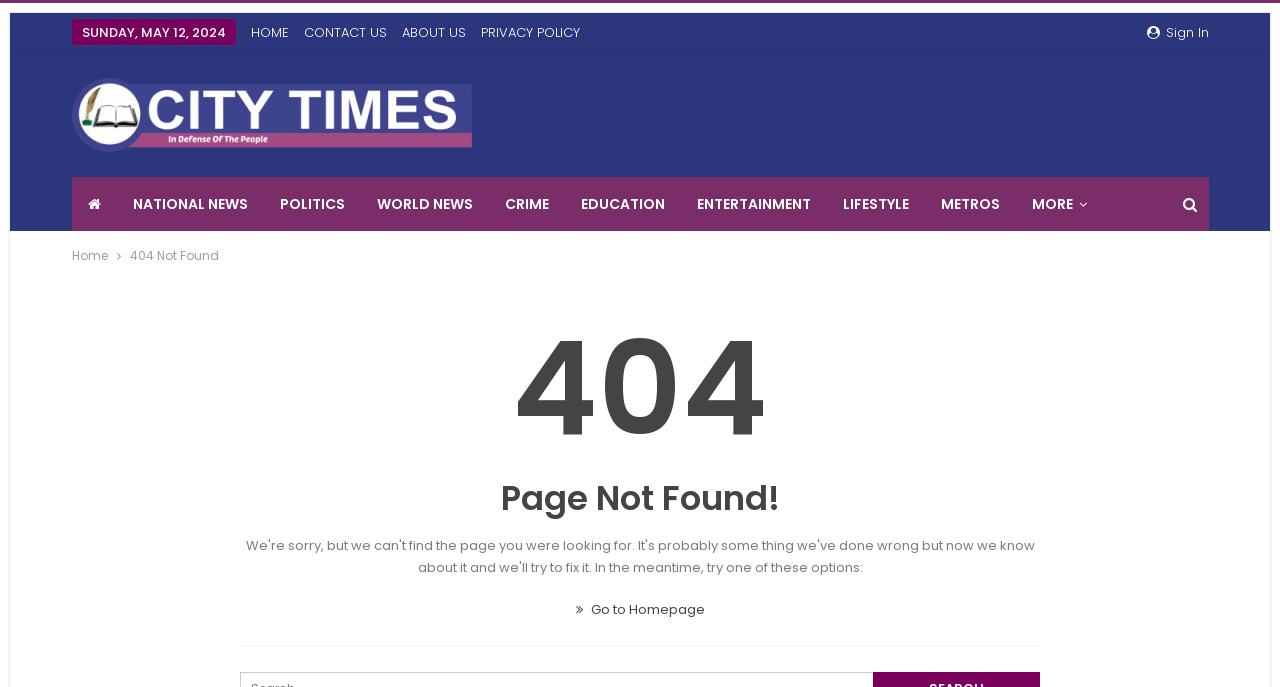Provide a single word or phrase to answer the given question: 
How many main categories are available on the webpage?

9